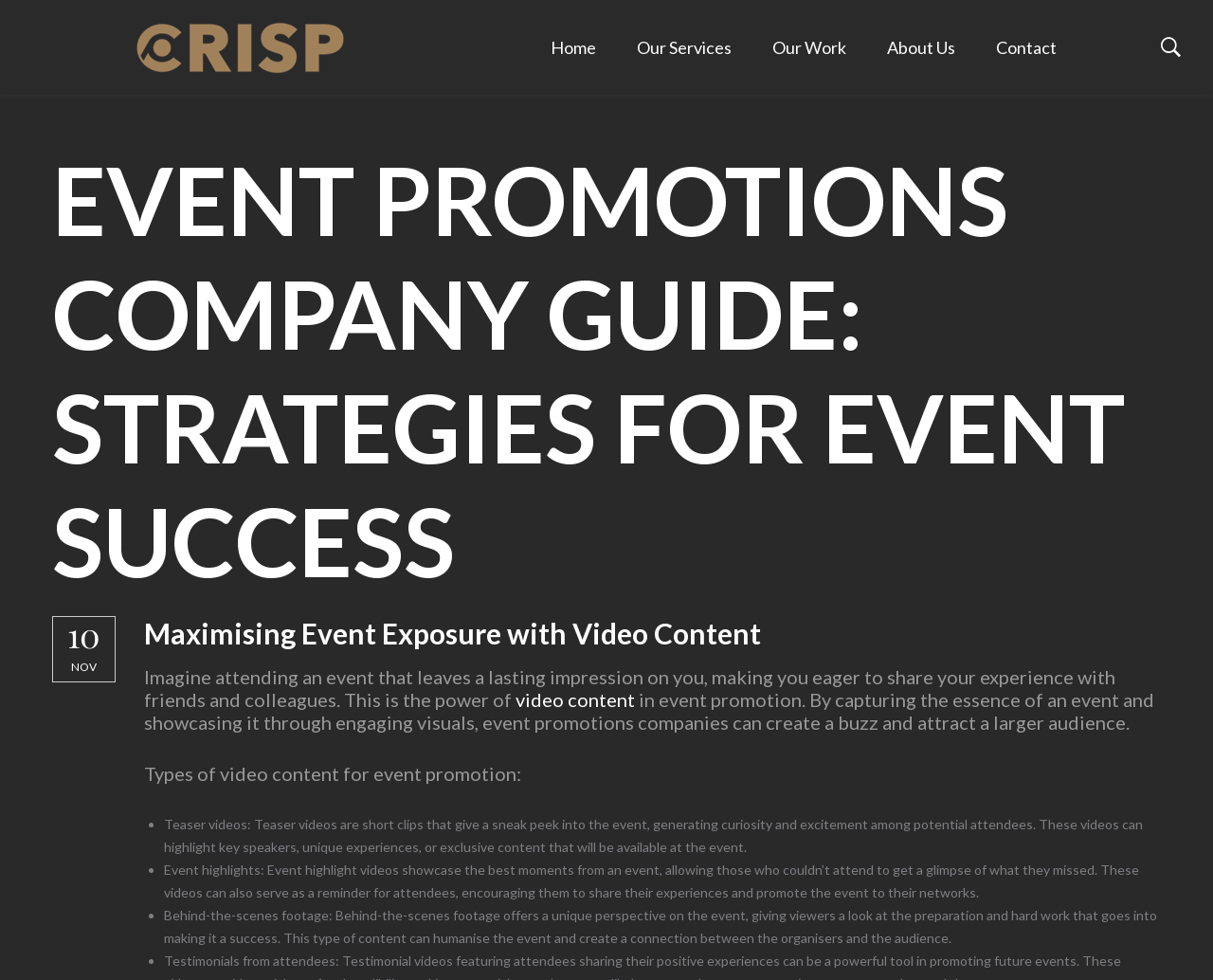Please locate the bounding box coordinates of the element that should be clicked to achieve the given instruction: "Click the search button".

[0.953, 0.034, 0.977, 0.063]